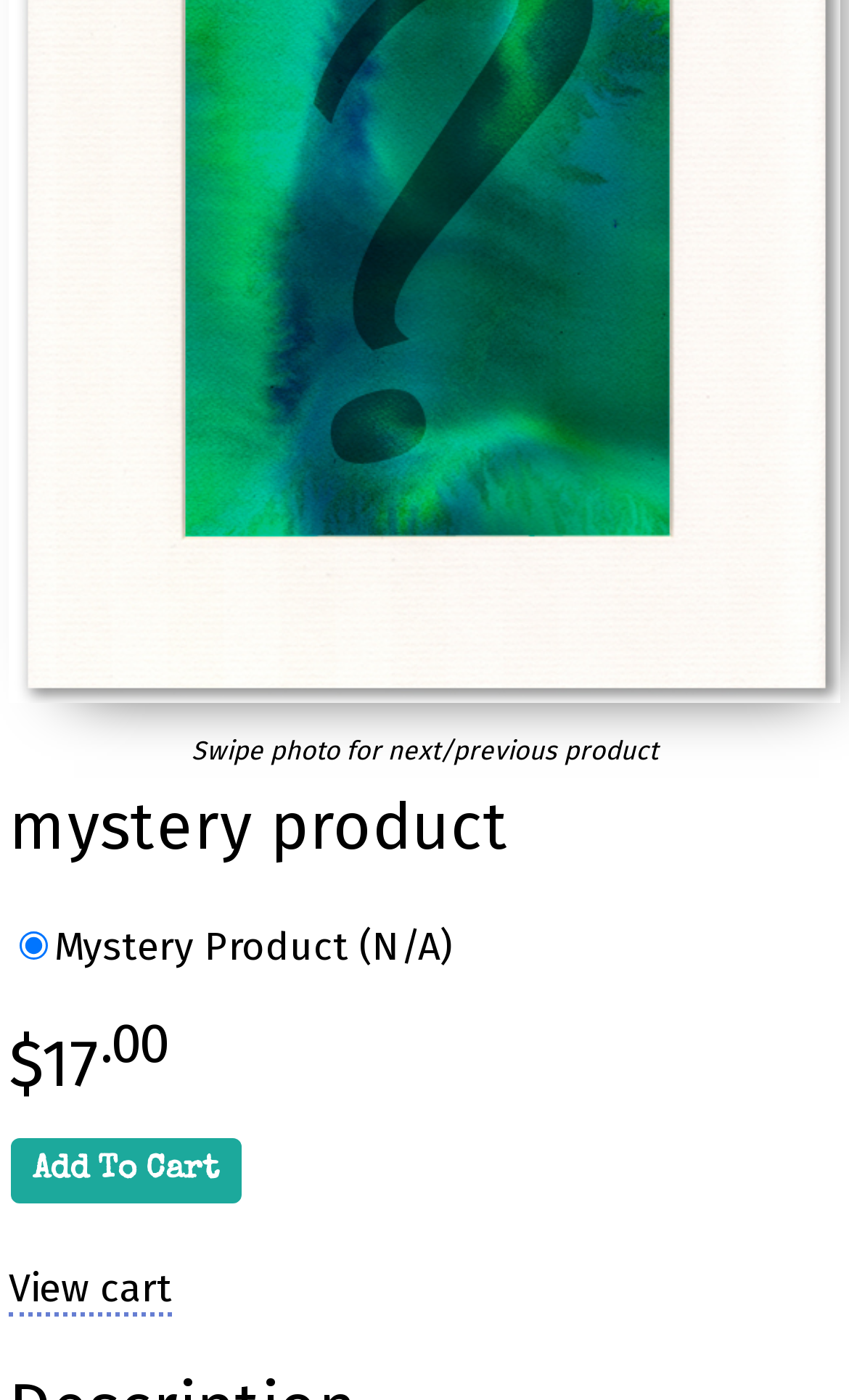Locate the UI element that matches the description parent_node: mystery product name="item" value="583" in the webpage screenshot. Return the bounding box coordinates in the format (top-left x, top-left y, bottom-right x, bottom-right y), with values ranging from 0 to 1.

[0.023, 0.665, 0.056, 0.685]